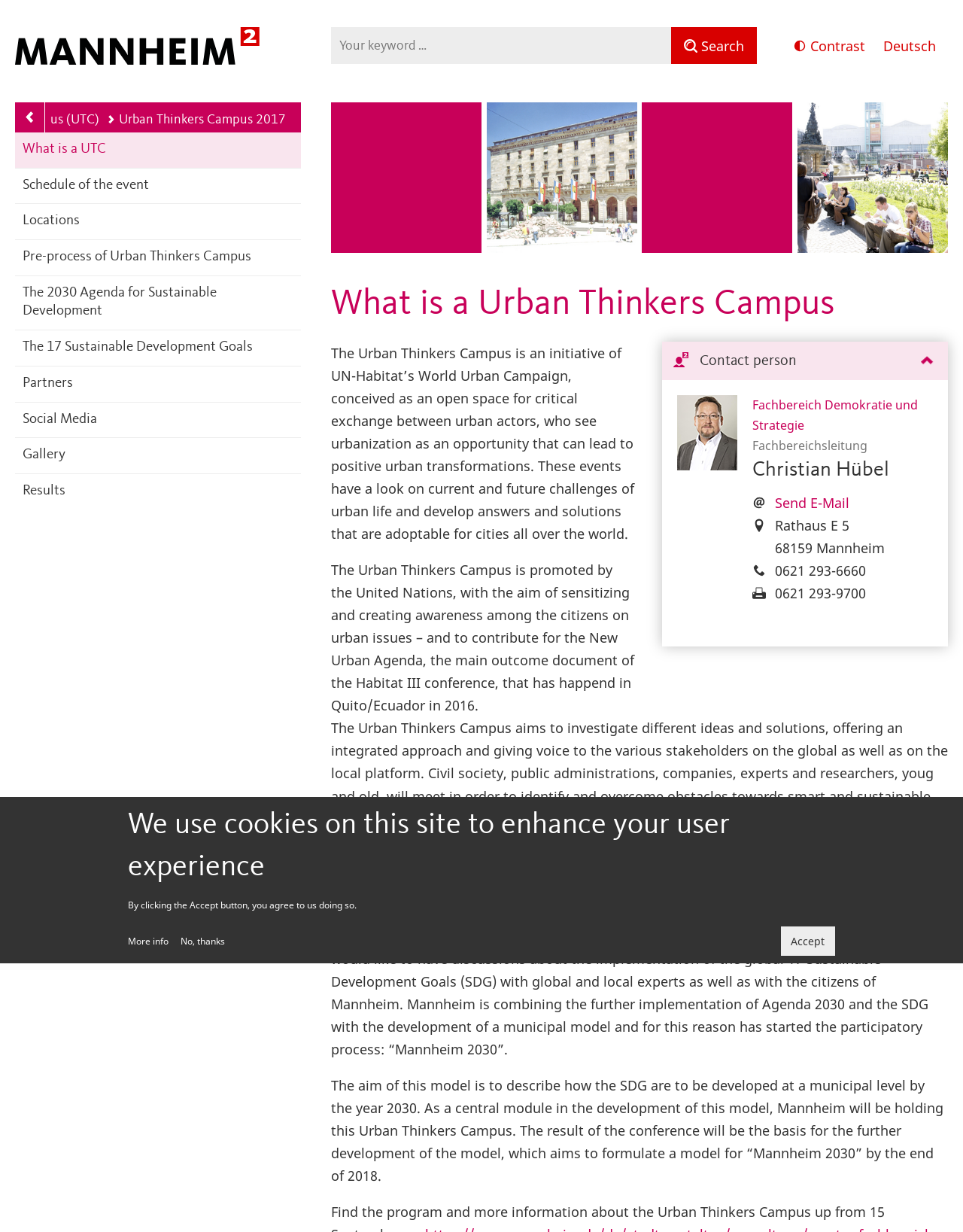Determine the bounding box coordinates of the clickable element necessary to fulfill the instruction: "Contact the person". Provide the coordinates as four float numbers within the 0 to 1 range, i.e., [left, top, right, bottom].

[0.688, 0.277, 0.984, 0.309]